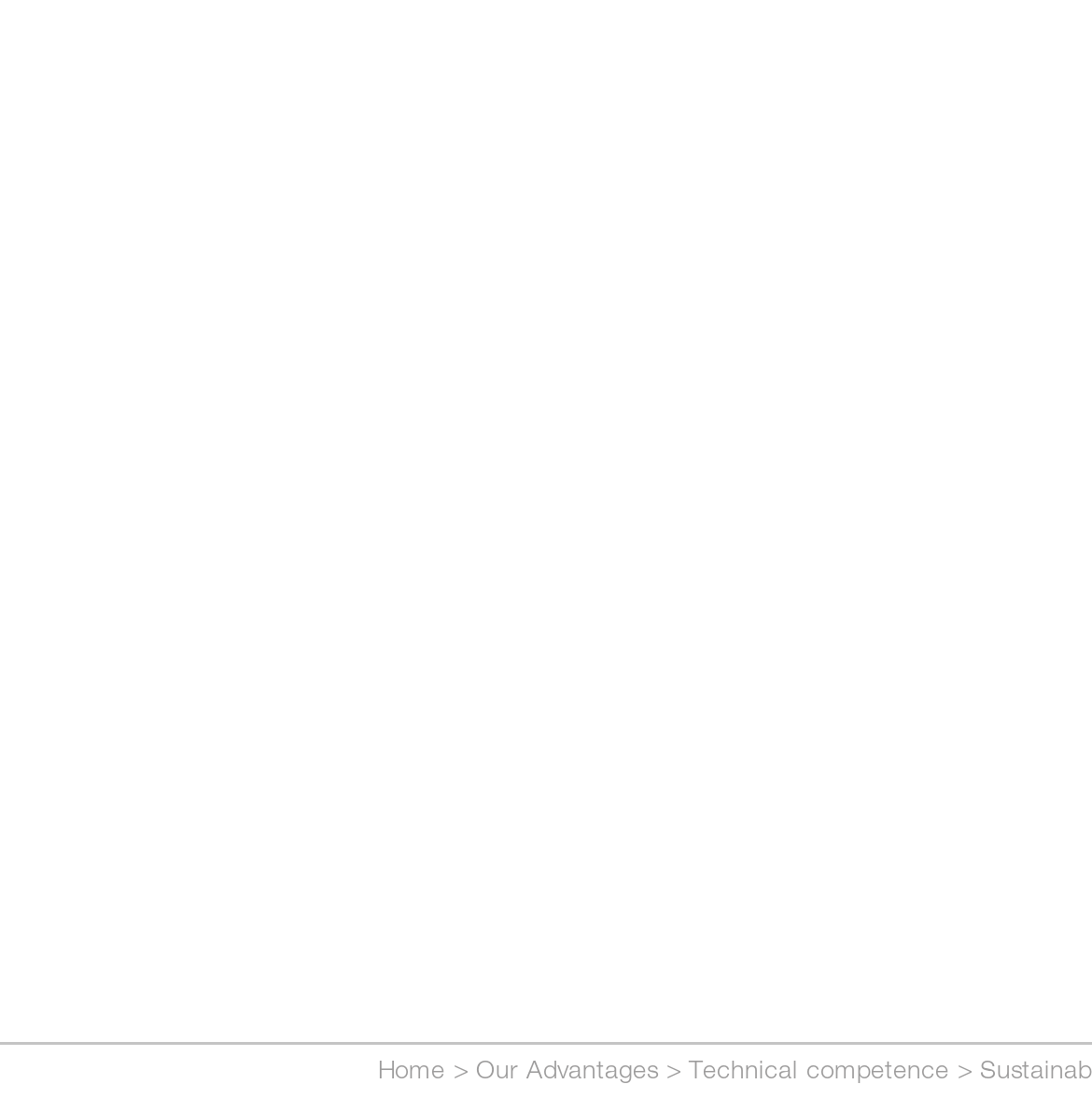Find the bounding box coordinates for the HTML element described as: "Home". The coordinates should consist of four float values between 0 and 1, i.e., [left, top, right, bottom].

[0.346, 0.96, 0.408, 0.988]